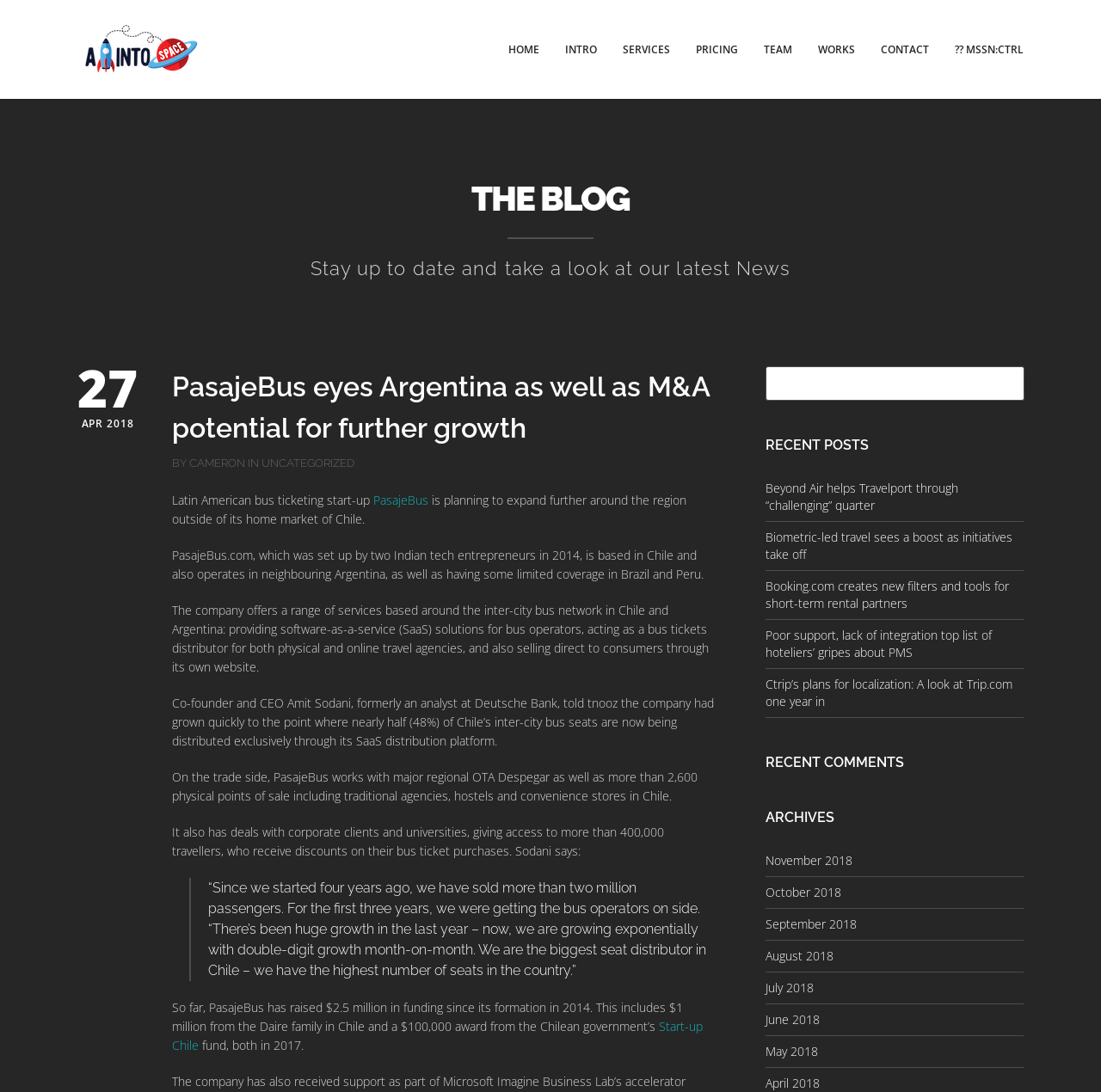Please locate the bounding box coordinates of the element that should be clicked to achieve the given instruction: "Search for something".

[0.695, 0.335, 0.93, 0.367]